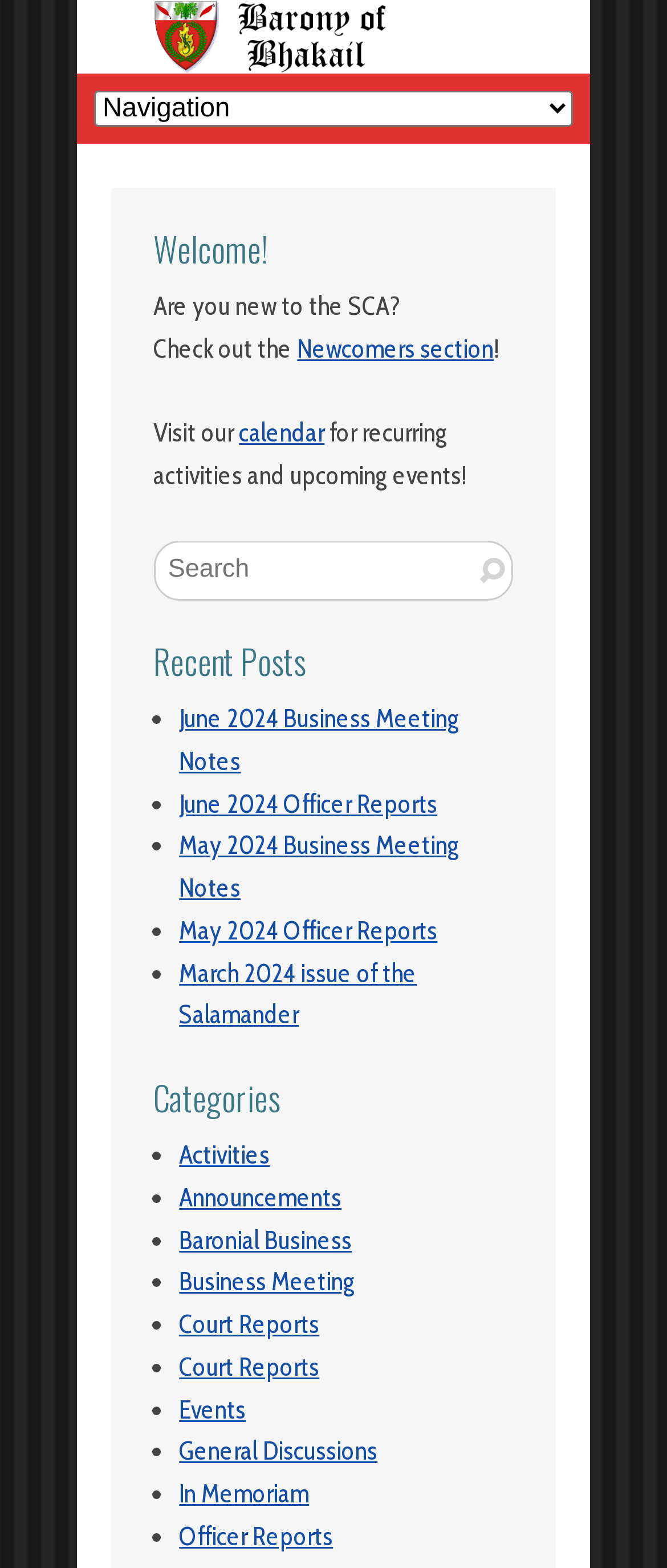Give a one-word or short-phrase answer to the following question: 
What is the name of the barony?

The Barony of Bhakail